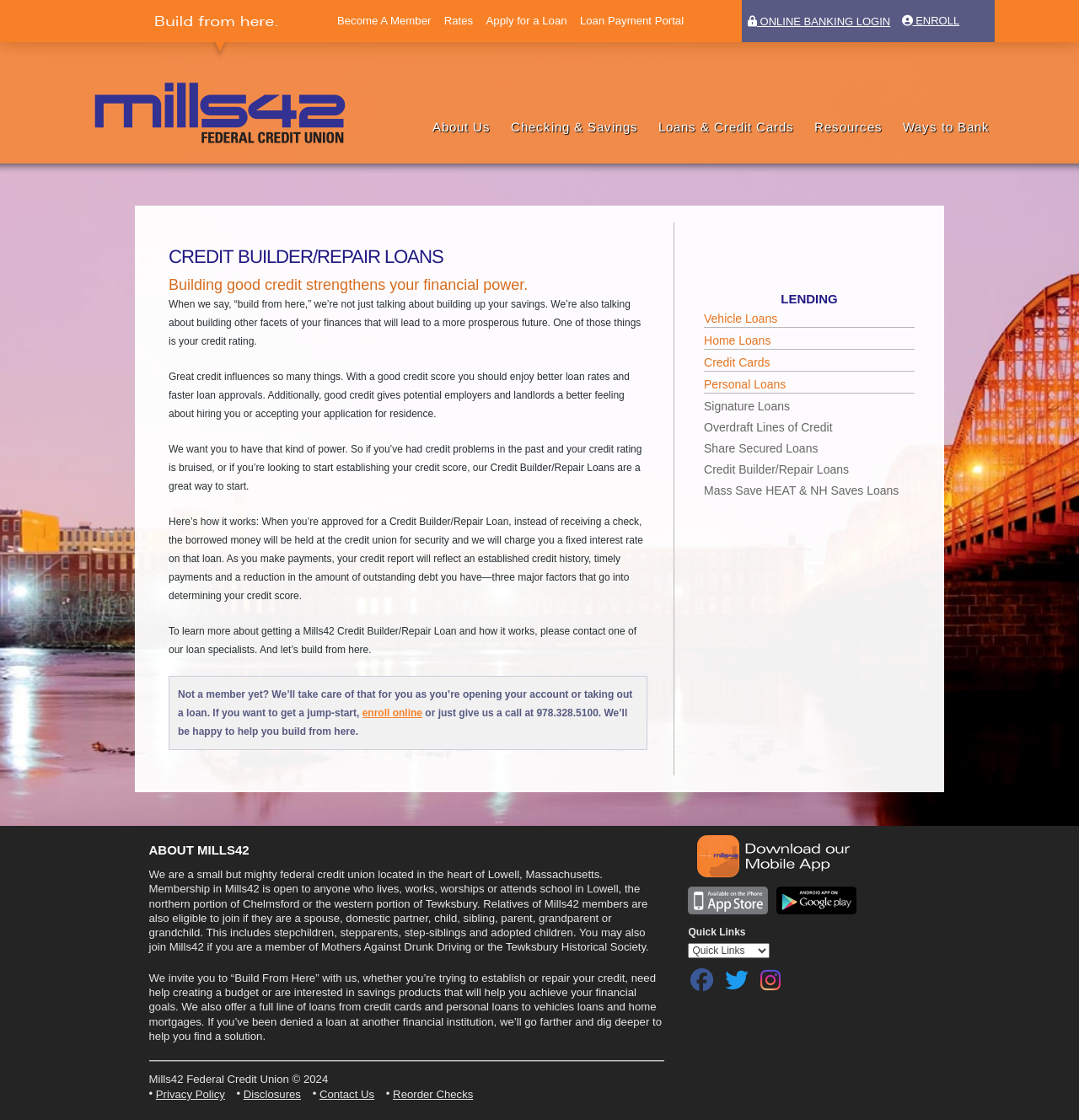Find the bounding box coordinates of the element to click in order to complete this instruction: "Click on Become A Member". The bounding box coordinates must be four float numbers between 0 and 1, denoted as [left, top, right, bottom].

[0.312, 0.013, 0.4, 0.024]